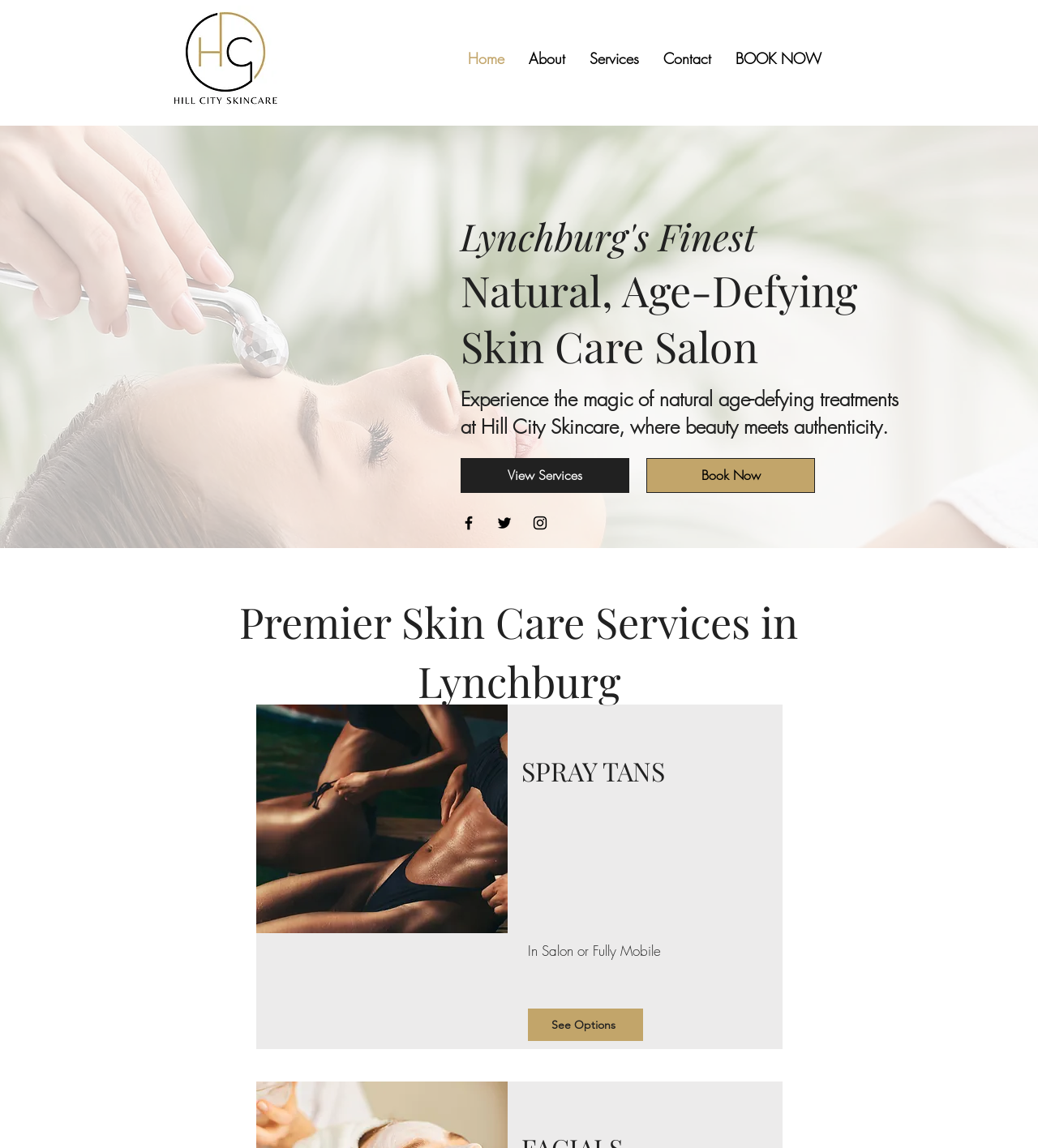Locate the bounding box coordinates of the segment that needs to be clicked to meet this instruction: "Book now".

[0.697, 0.035, 0.803, 0.066]